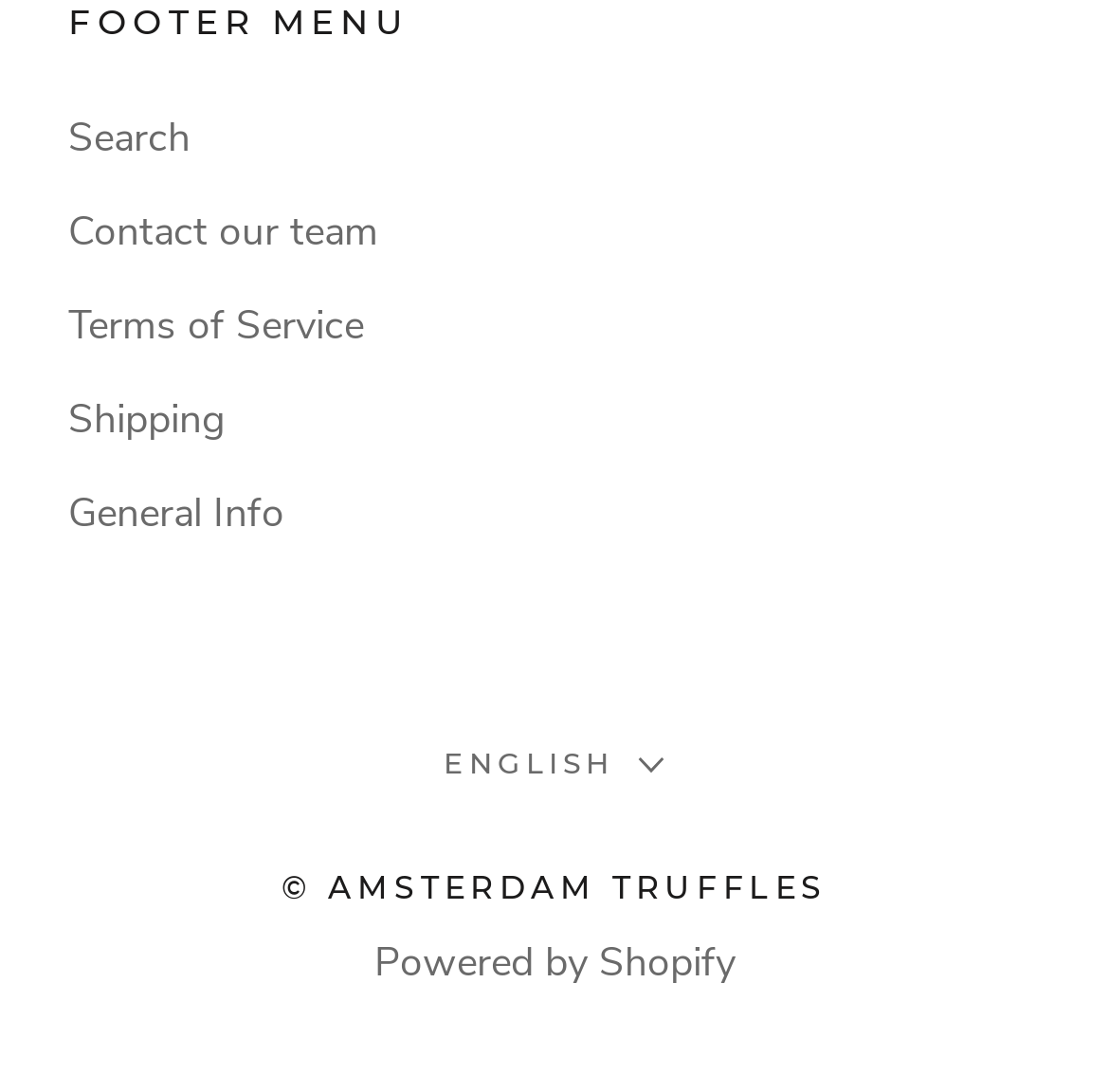Please predict the bounding box coordinates of the element's region where a click is necessary to complete the following instruction: "Check shipping information". The coordinates should be represented by four float numbers between 0 and 1, i.e., [left, top, right, bottom].

[0.062, 0.357, 0.938, 0.412]